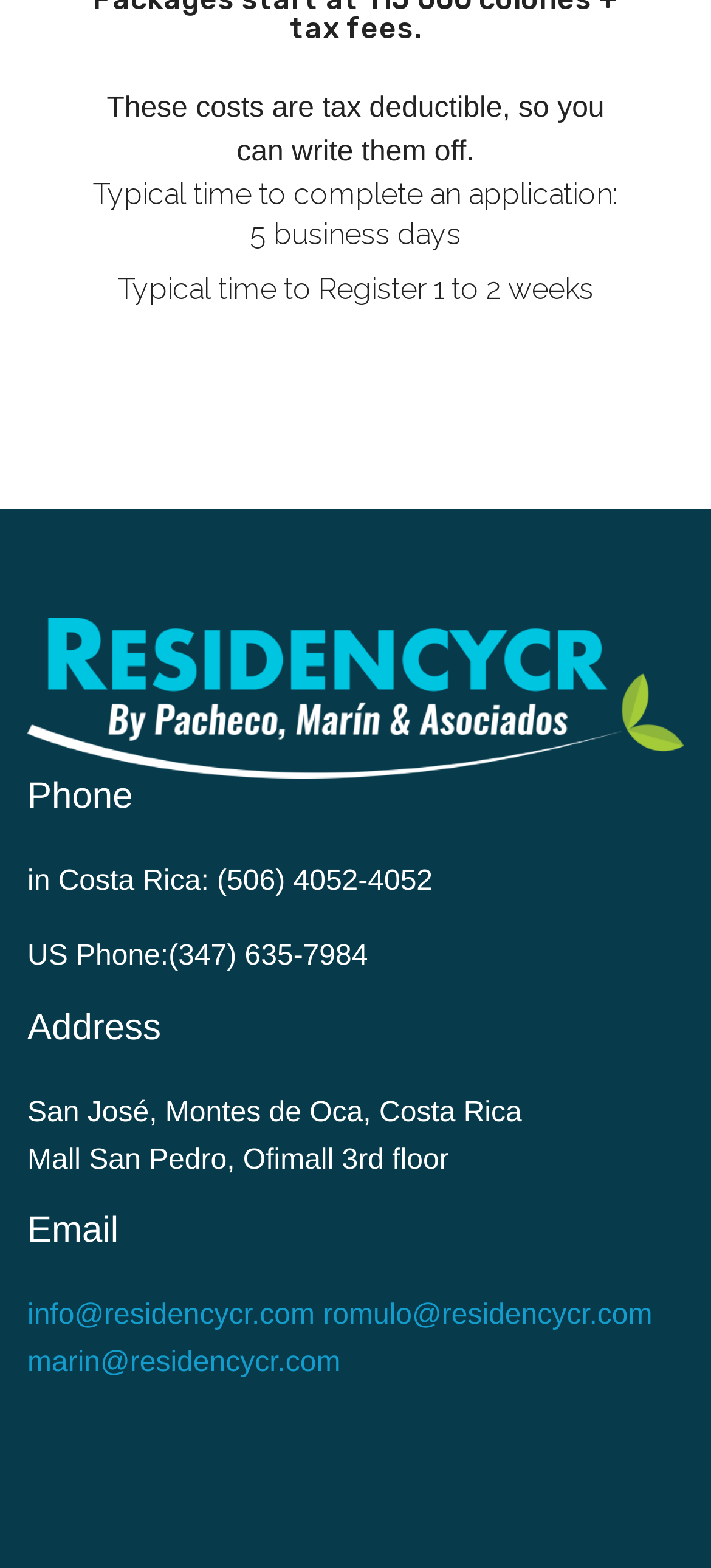What is the phone number in Costa Rica?
Please elaborate on the answer to the question with detailed information.

I found this information in the StaticText element that says 'in Costa Rica: (506) 4052-4052' which is located below the 'Phone' heading.